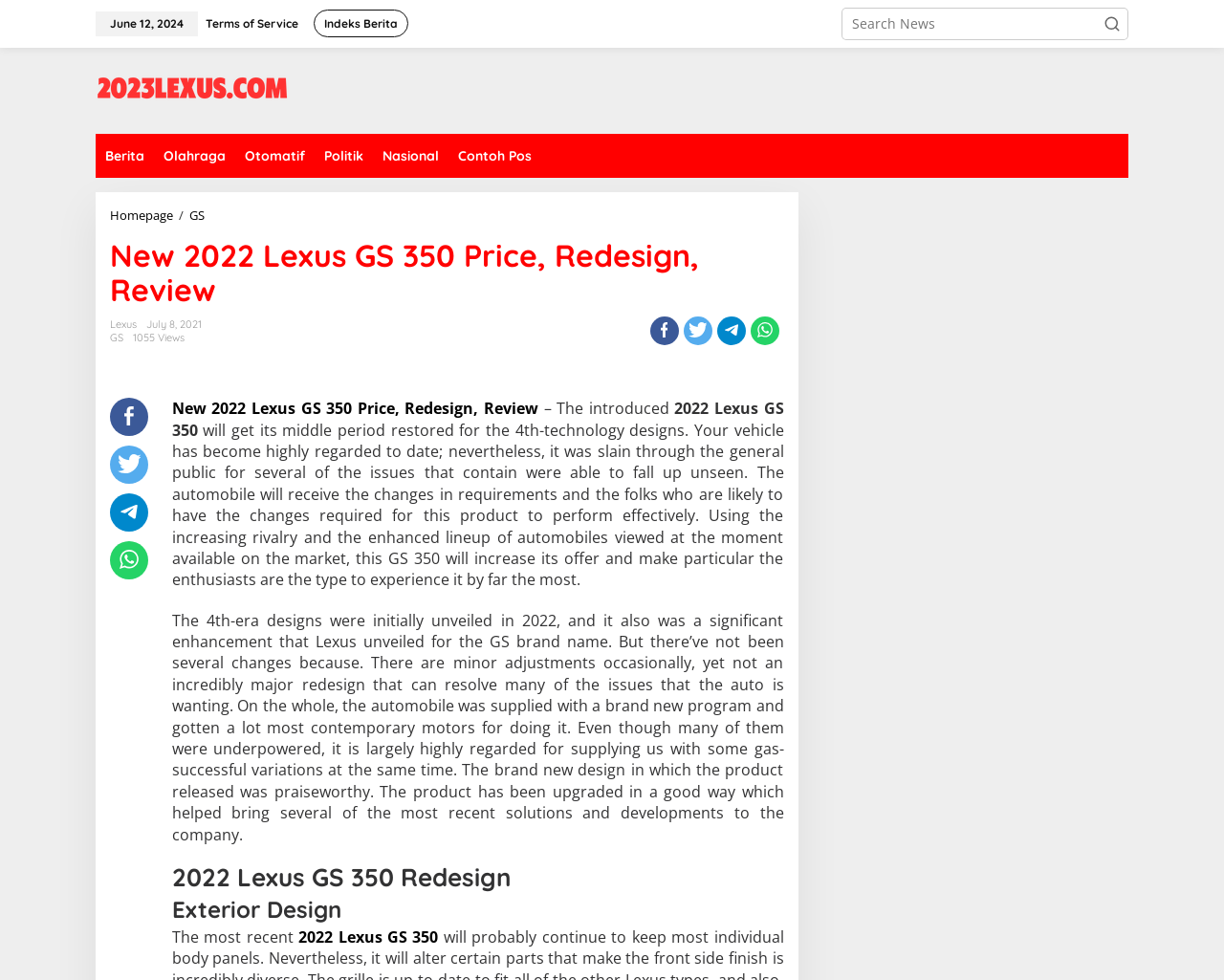Using the webpage screenshot and the element description name="s" placeholder="Search News", determine the bounding box coordinates. Specify the coordinates in the format (top-left x, top-left y, bottom-right x, bottom-right y) with values ranging from 0 to 1.

[0.688, 0.008, 0.922, 0.041]